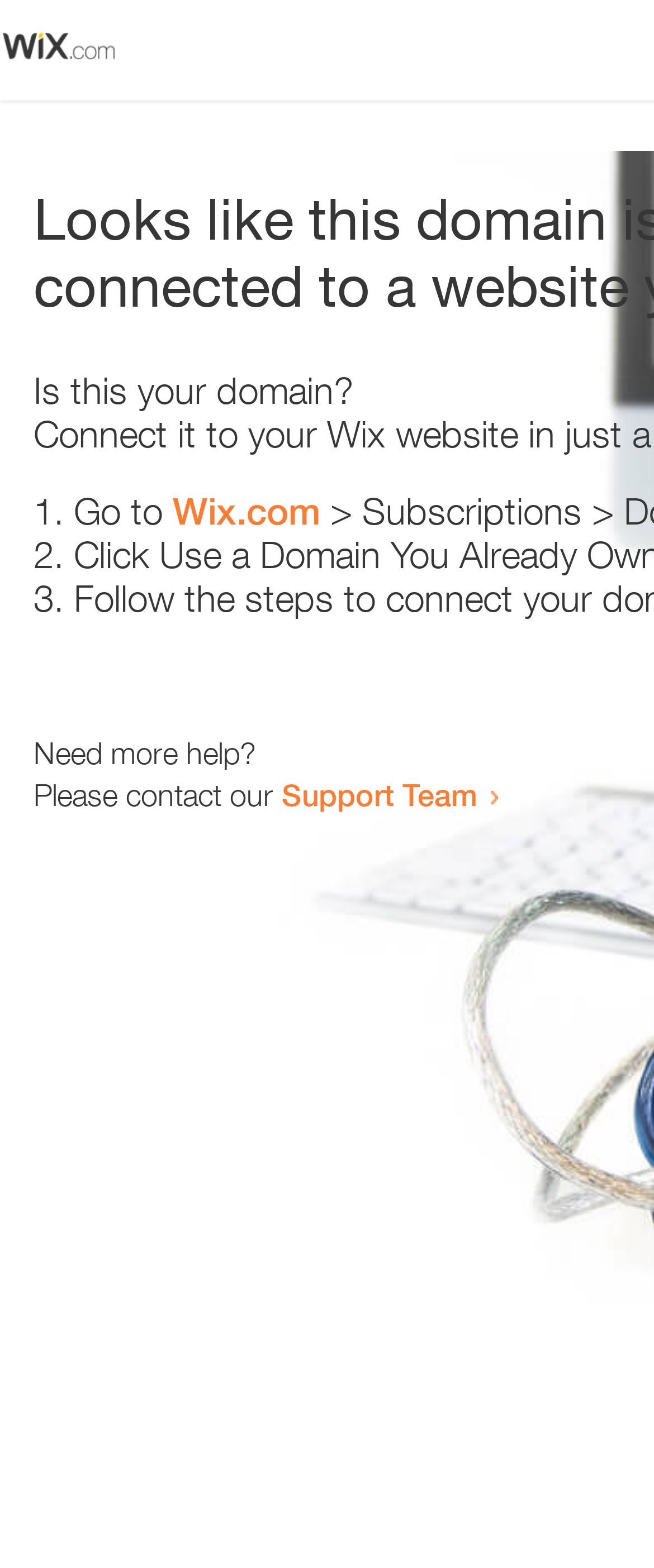Locate the bounding box of the user interface element based on this description: "Wix.com".

[0.264, 0.312, 0.49, 0.34]